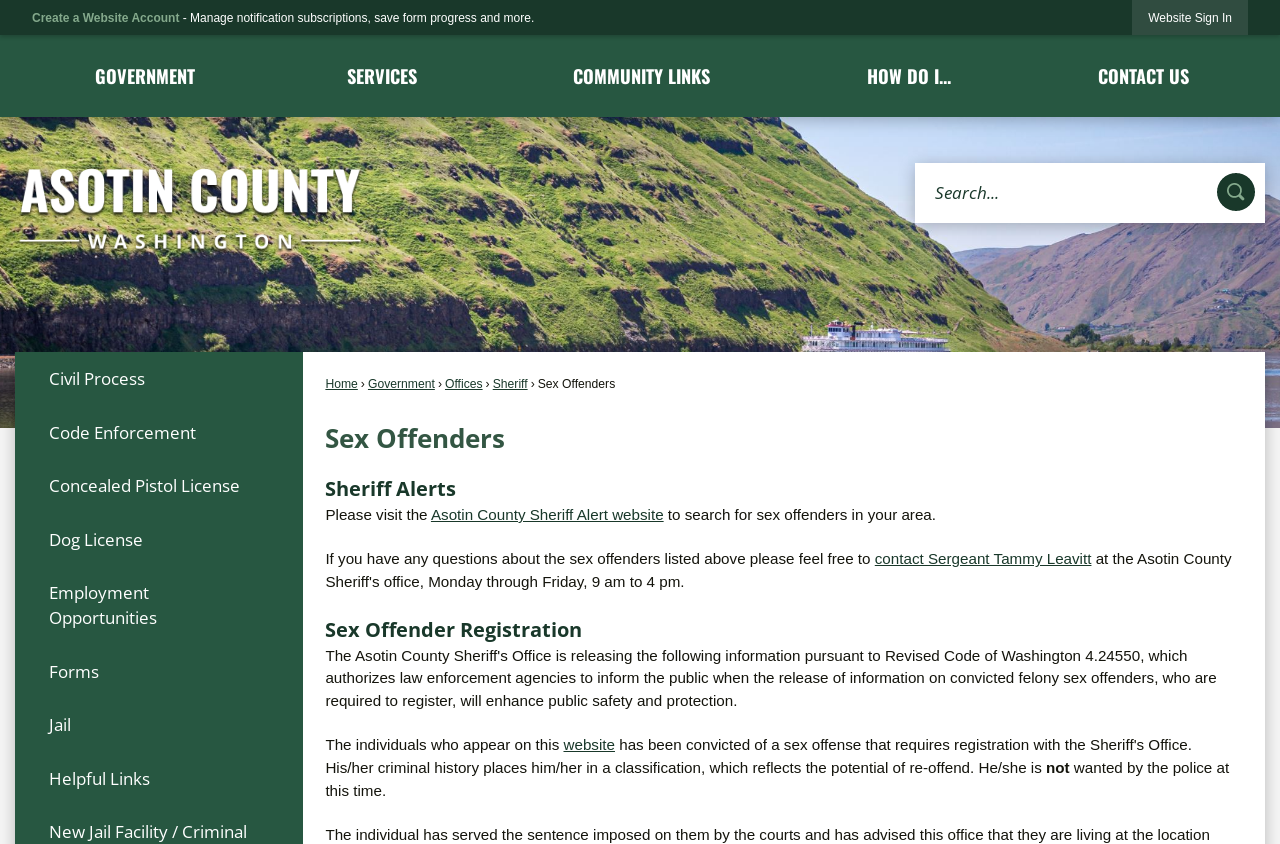Identify the bounding box coordinates of the clickable region necessary to fulfill the following instruction: "Create a Website Account". The bounding box coordinates should be four float numbers between 0 and 1, i.e., [left, top, right, bottom].

[0.025, 0.013, 0.14, 0.03]